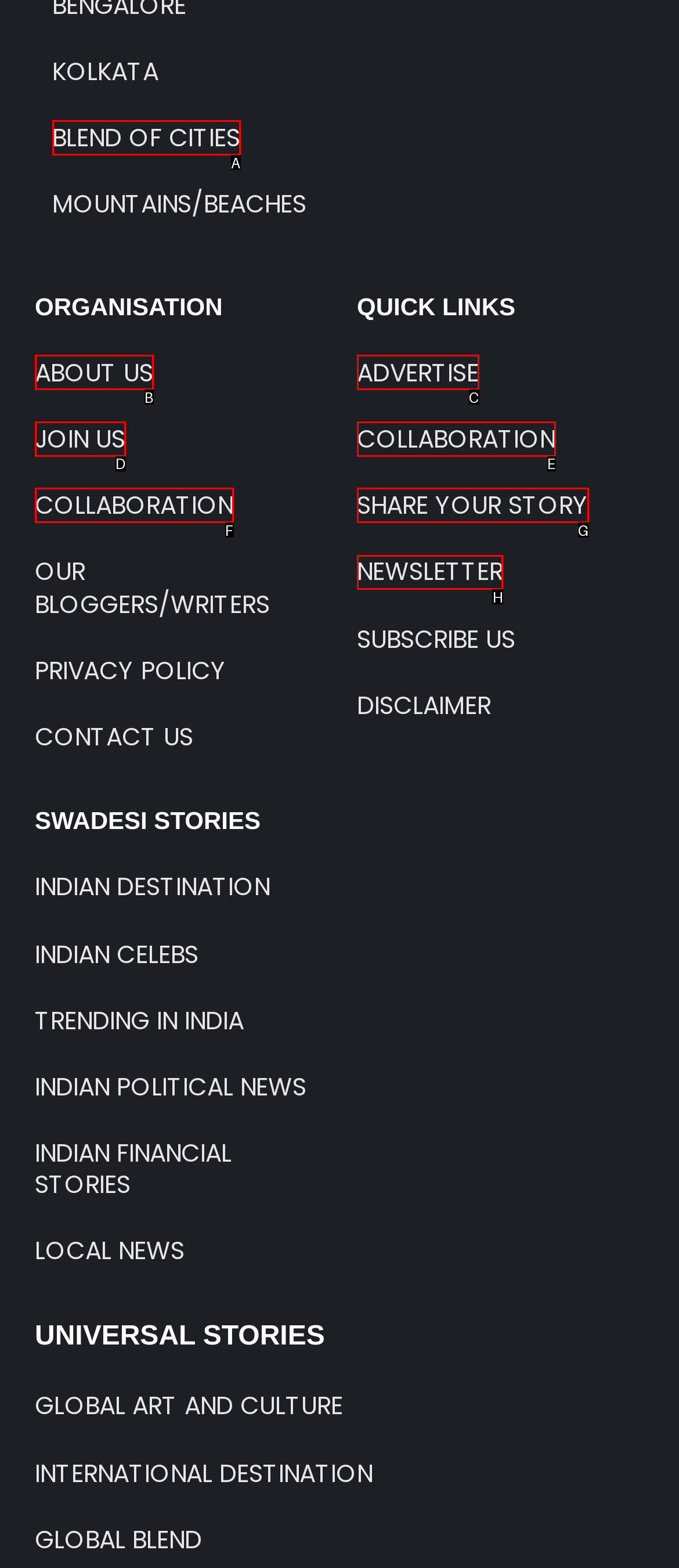Select the appropriate HTML element to click for the following task: Subscribe to NEWSLETTER
Answer with the letter of the selected option from the given choices directly.

H